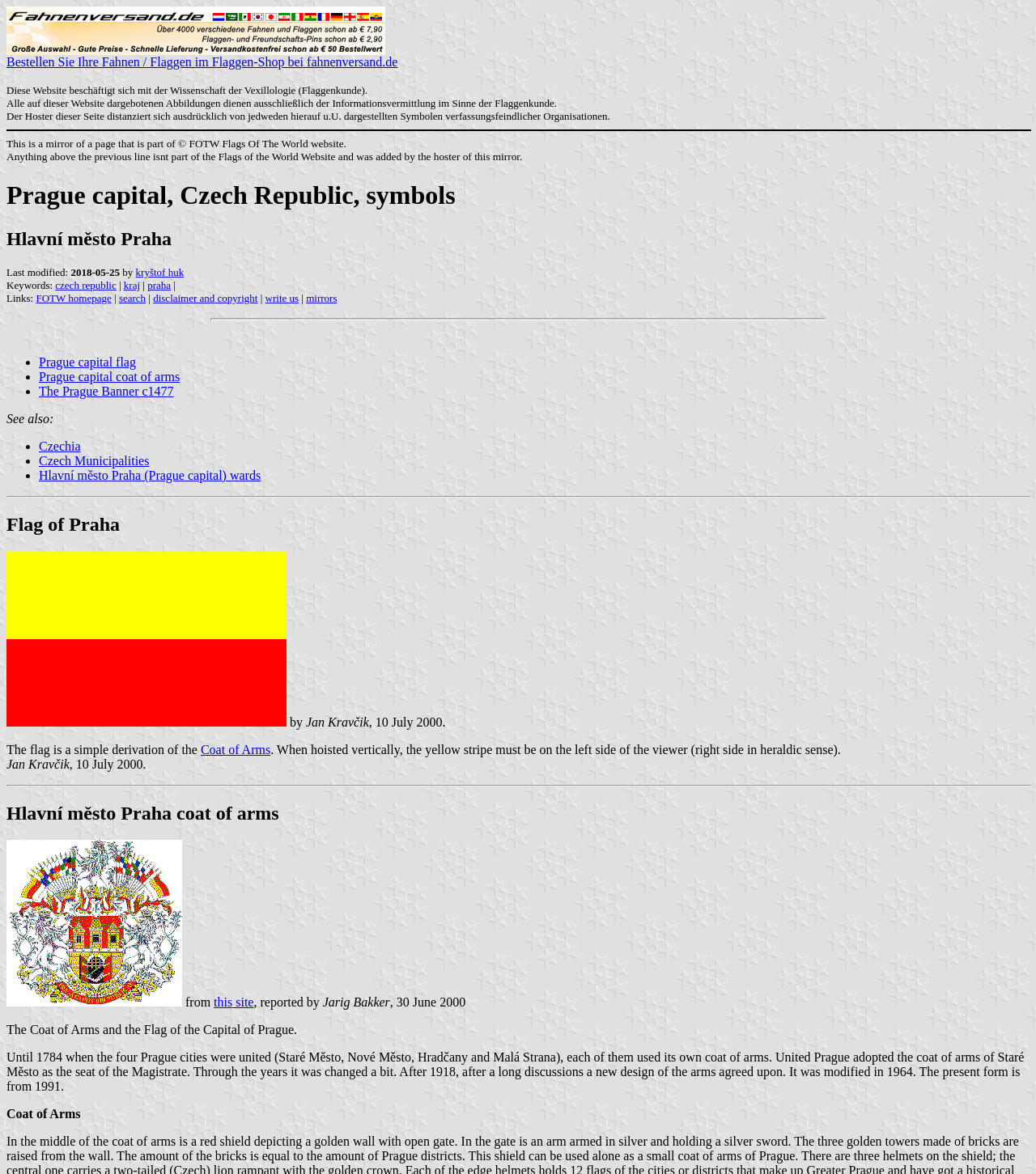Locate the bounding box coordinates of the element you need to click to accomplish the task described by this instruction: "View the Flag of Praha".

[0.006, 0.437, 0.994, 0.456]